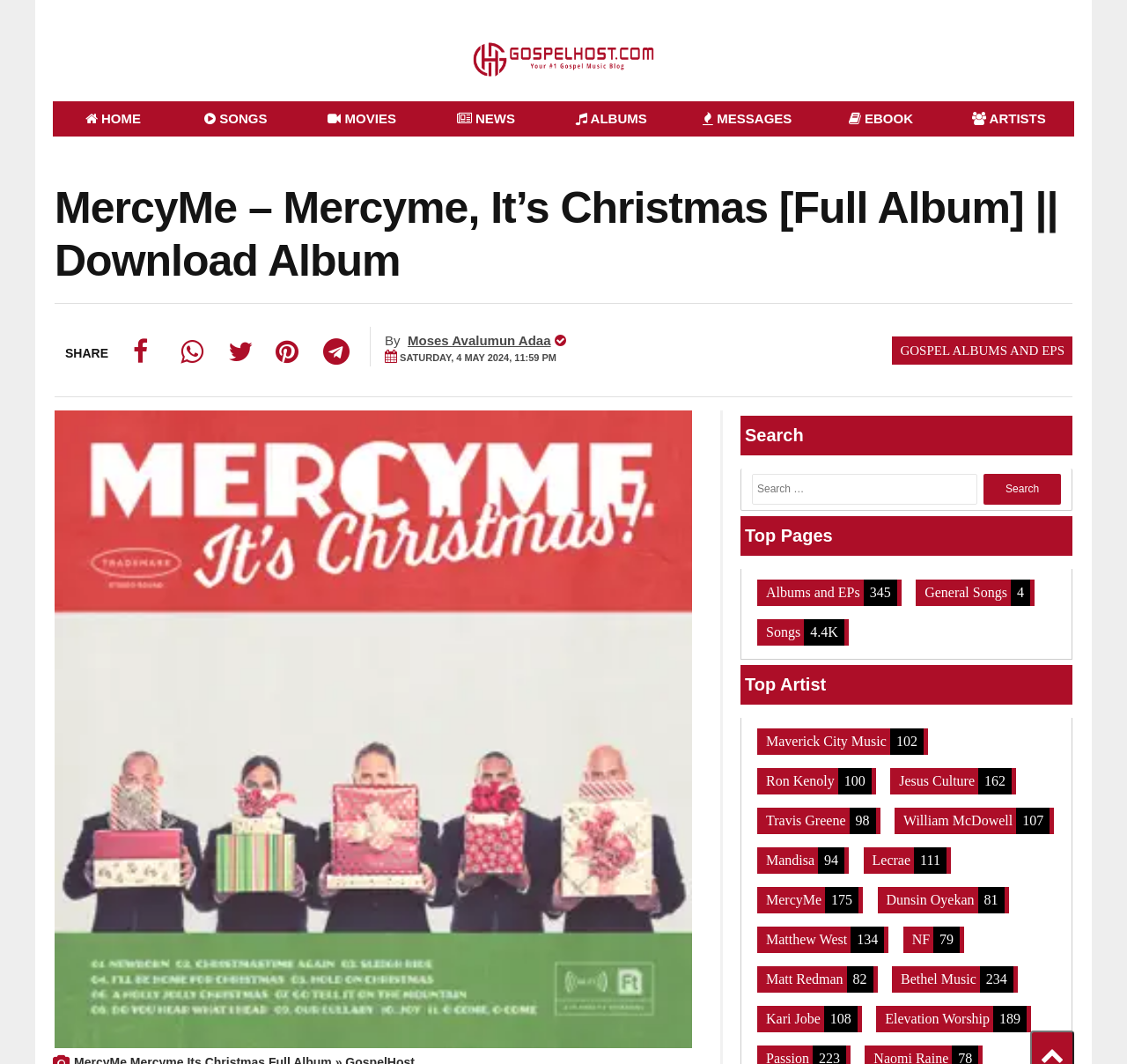Show the bounding box coordinates of the element that should be clicked to complete the task: "Click the GospelHost Logo".

[0.414, 0.036, 0.586, 0.077]